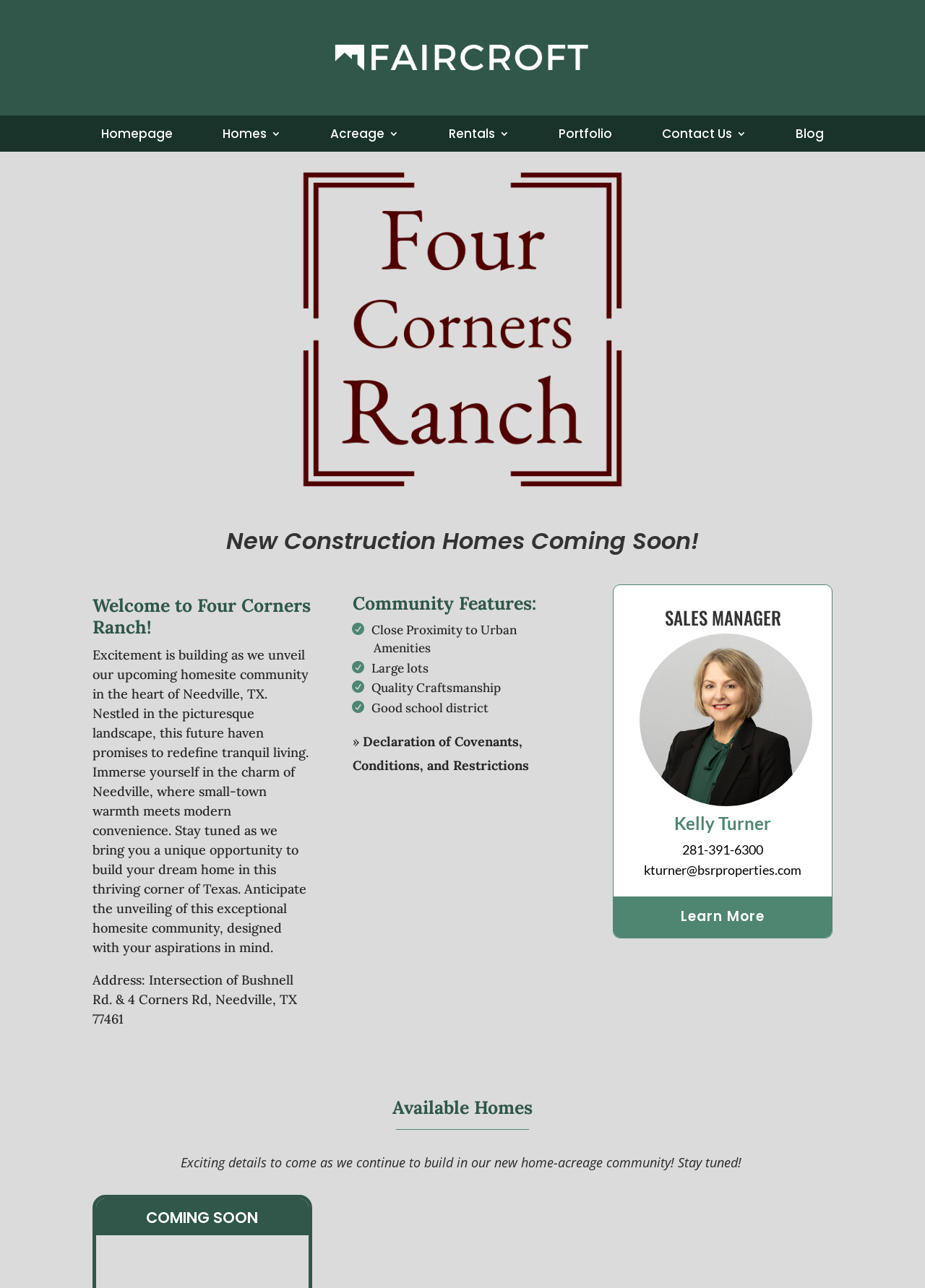Determine the bounding box coordinates for the UI element described. Format the coordinates as (top-left x, top-left y, bottom-right x, bottom-right y) and ensure all values are between 0 and 1. Element description: Contact Us

[0.715, 0.1, 0.807, 0.112]